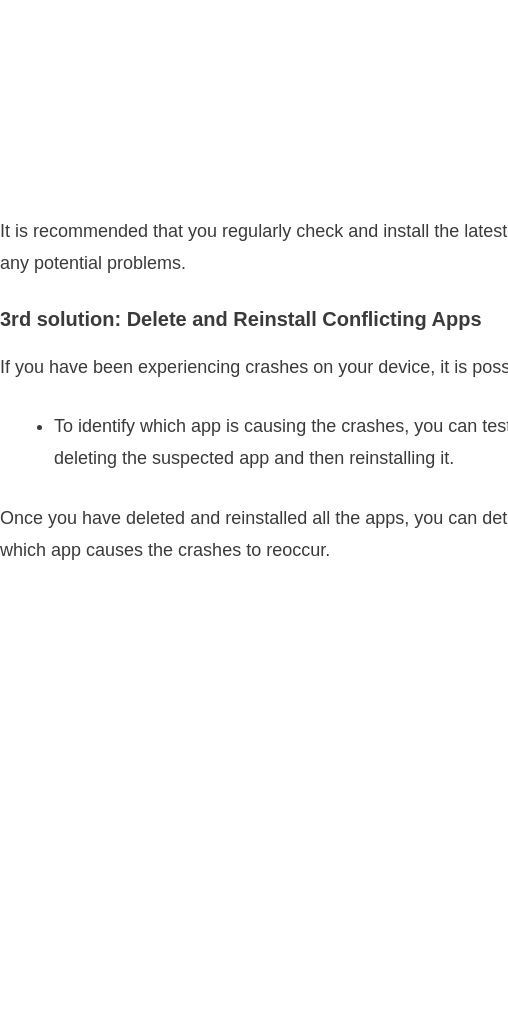Elaborate on all the features and components visible in the image.

The image features an instructional graphic titled "Tap Software Update," providing guidance on how to check for software updates on an iPhone. It is presented in a user-friendly format, emphasizing the importance of keeping the device updated to prevent potential issues. The accompanying text suggests that if no updates are available, the device is already on the latest version. This visual aids users in navigating their phone settings to ensure optimal performance and security by regularly checking for updates.